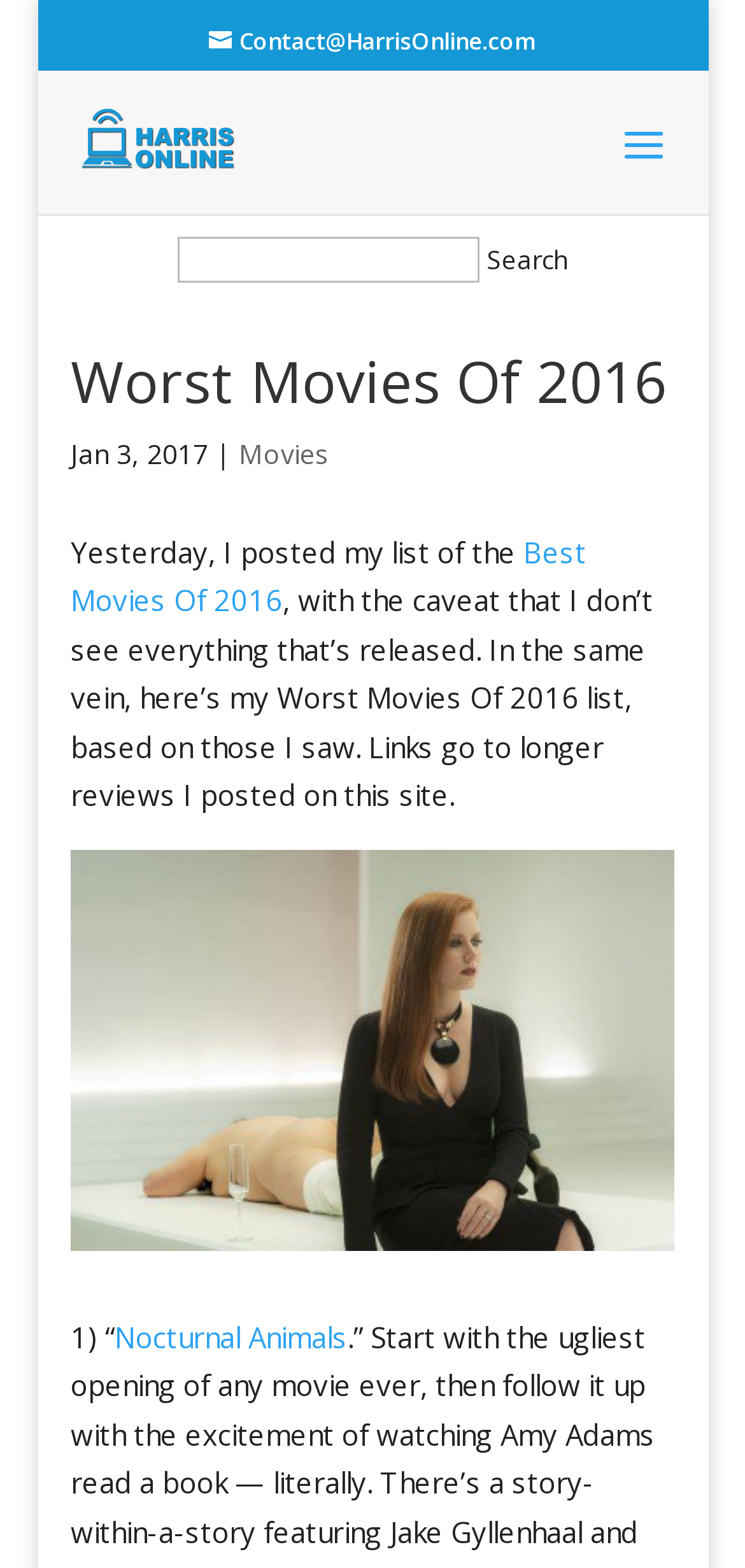How many links are there in the top navigation bar?
Look at the screenshot and provide an in-depth answer.

There are two links in the top navigation bar, one labeled 'Contact@HarrisOnline.com' and another labeled 'Paul Harris Online'.